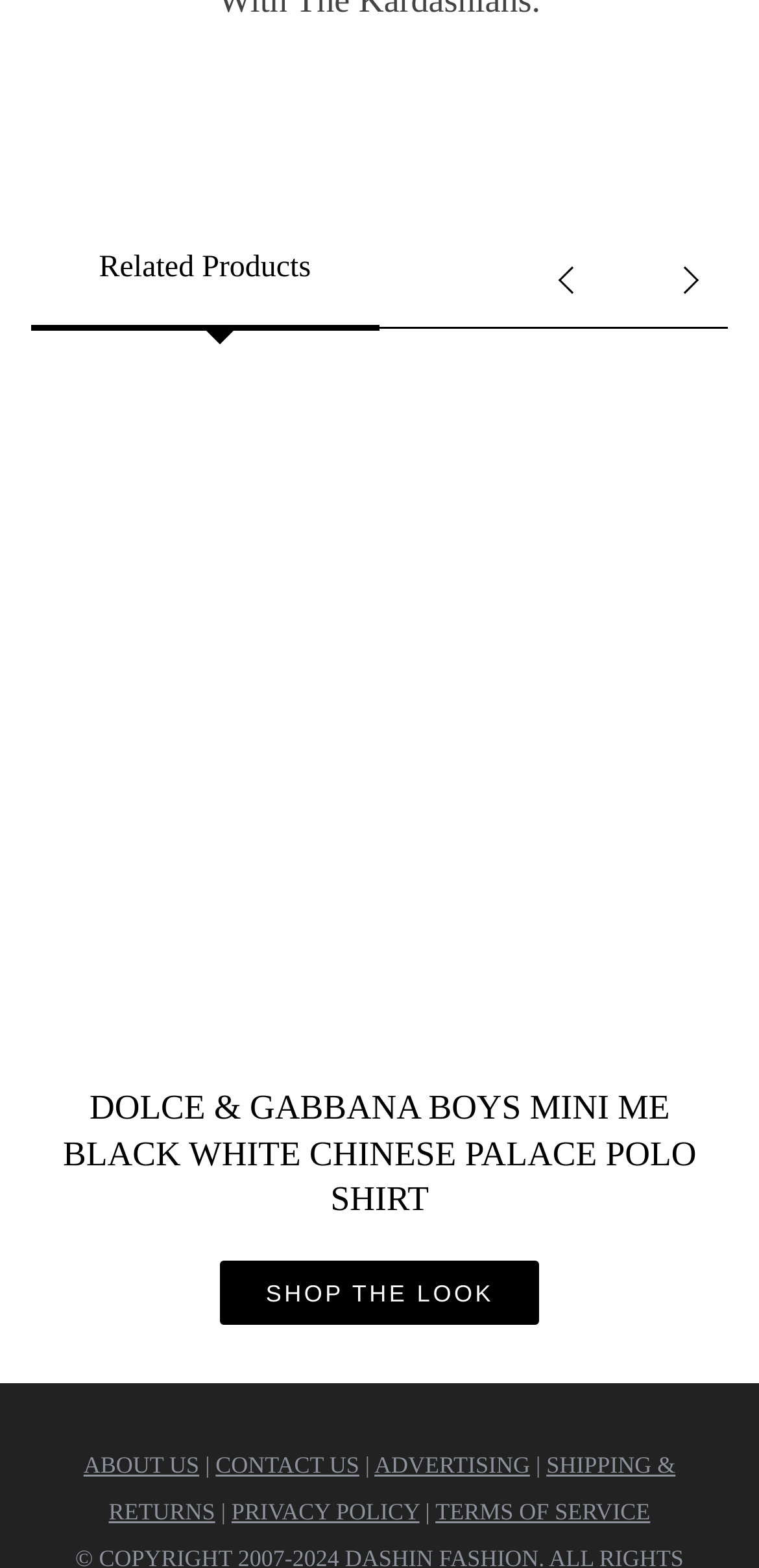What is the call-to-action text below the product image? Using the information from the screenshot, answer with a single word or phrase.

SHOP THE LOOK